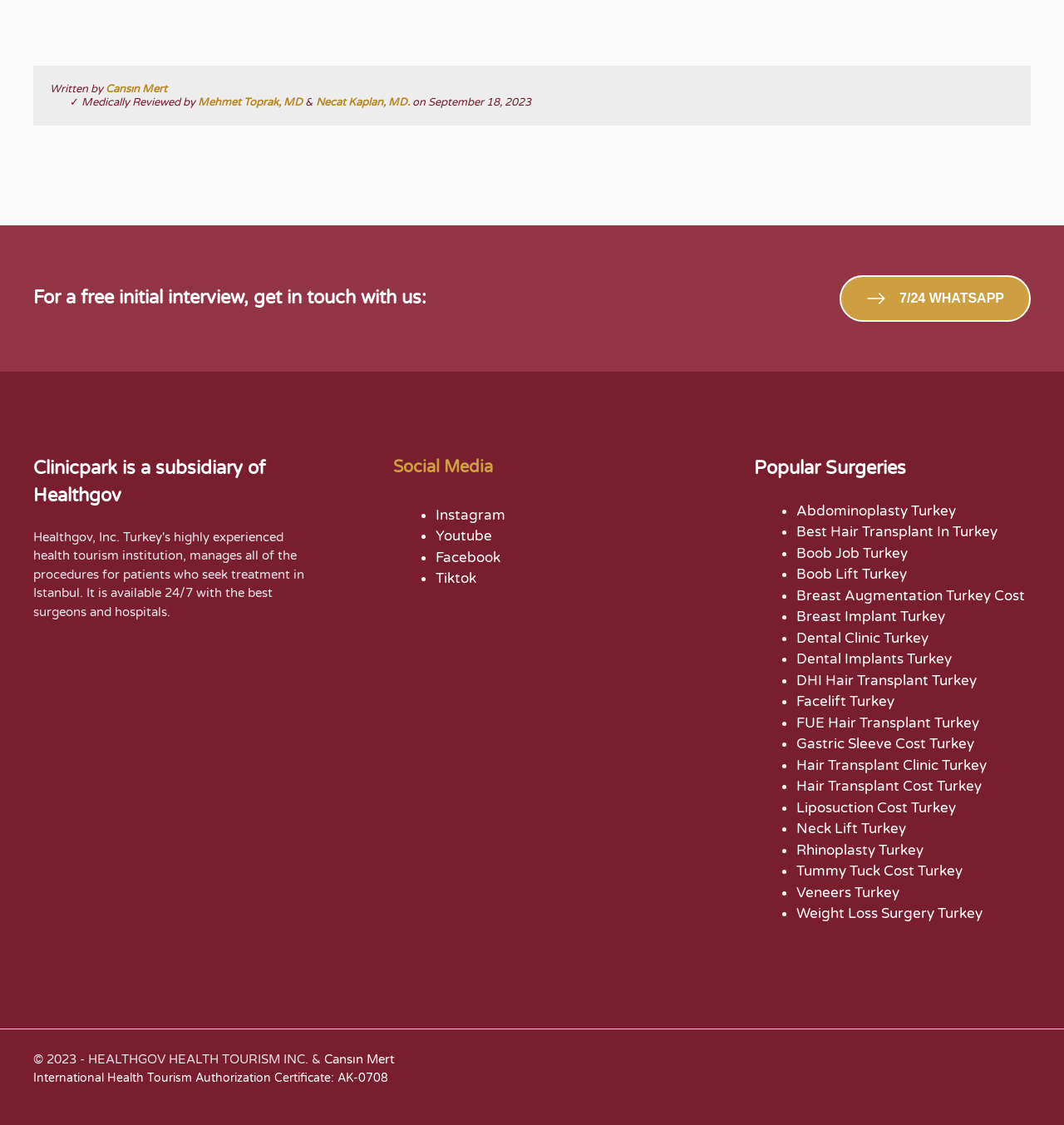What types of surgeries are listed on the webpage?
Based on the image content, provide your answer in one word or a short phrase.

Various cosmetic surgeries